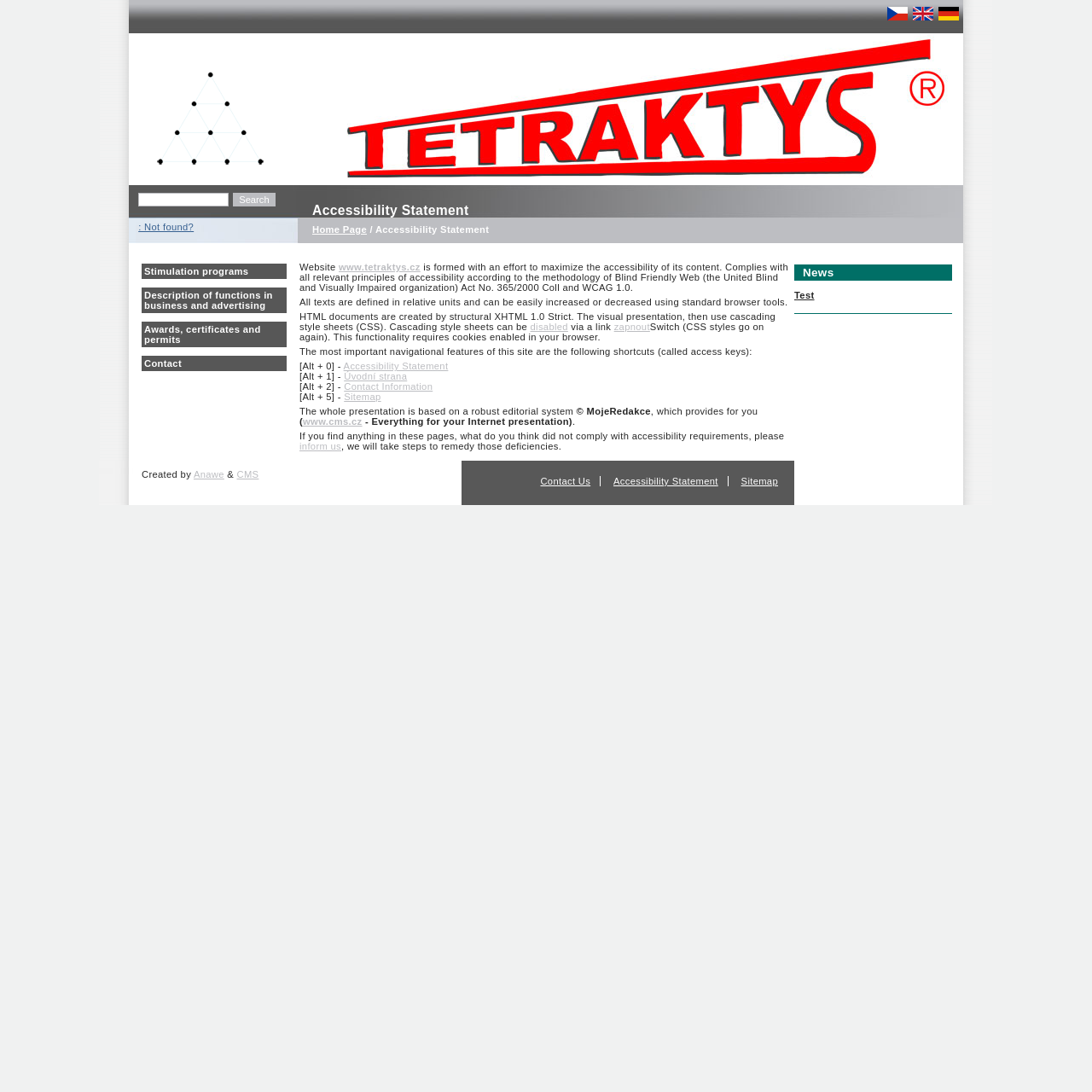Please identify the bounding box coordinates of where to click in order to follow the instruction: "Contact Us".

[0.495, 0.436, 0.541, 0.445]